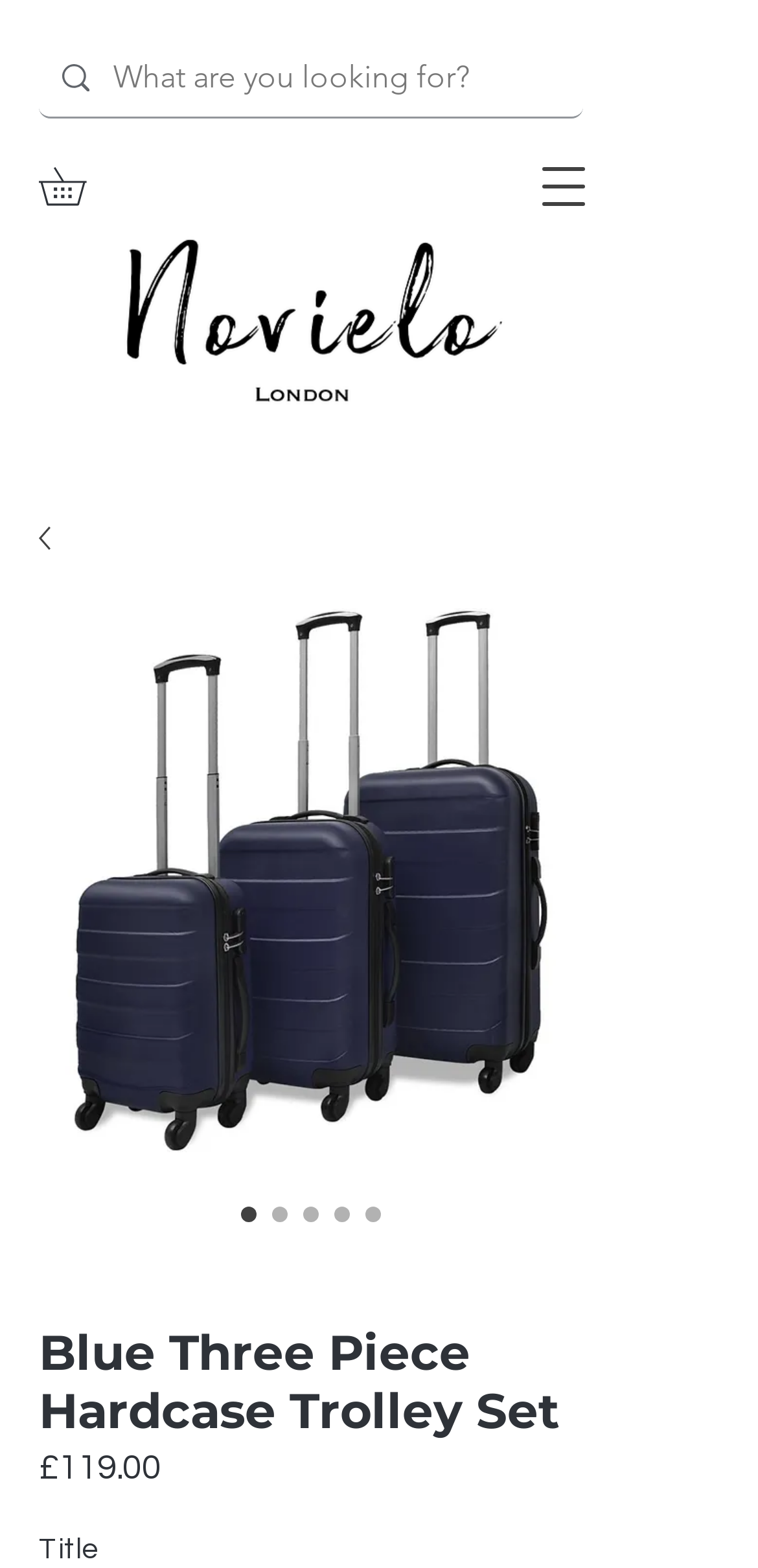What is the price of the Blue Three Piece Hardcase Trolley Set?
Provide a detailed and well-explained answer to the question.

I found the price of the product by looking at the static text element that says '£119.00' which is located below the product title and above the 'Price' label.